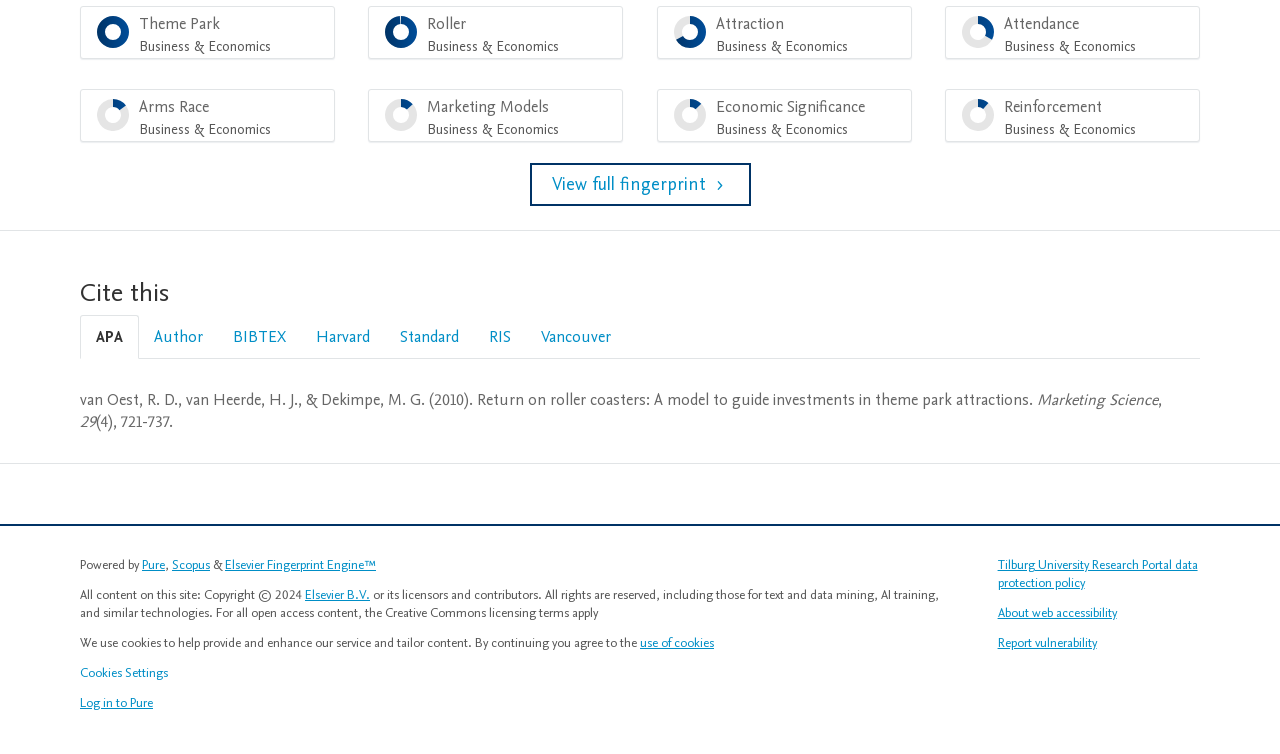What is the purpose of the 'View full fingerprint' link?
Answer the question with a detailed explanation, including all necessary information.

The 'View full fingerprint' link is likely used to view more detailed information about the research paper's fingerprint, which is a summary of its key concepts and themes.